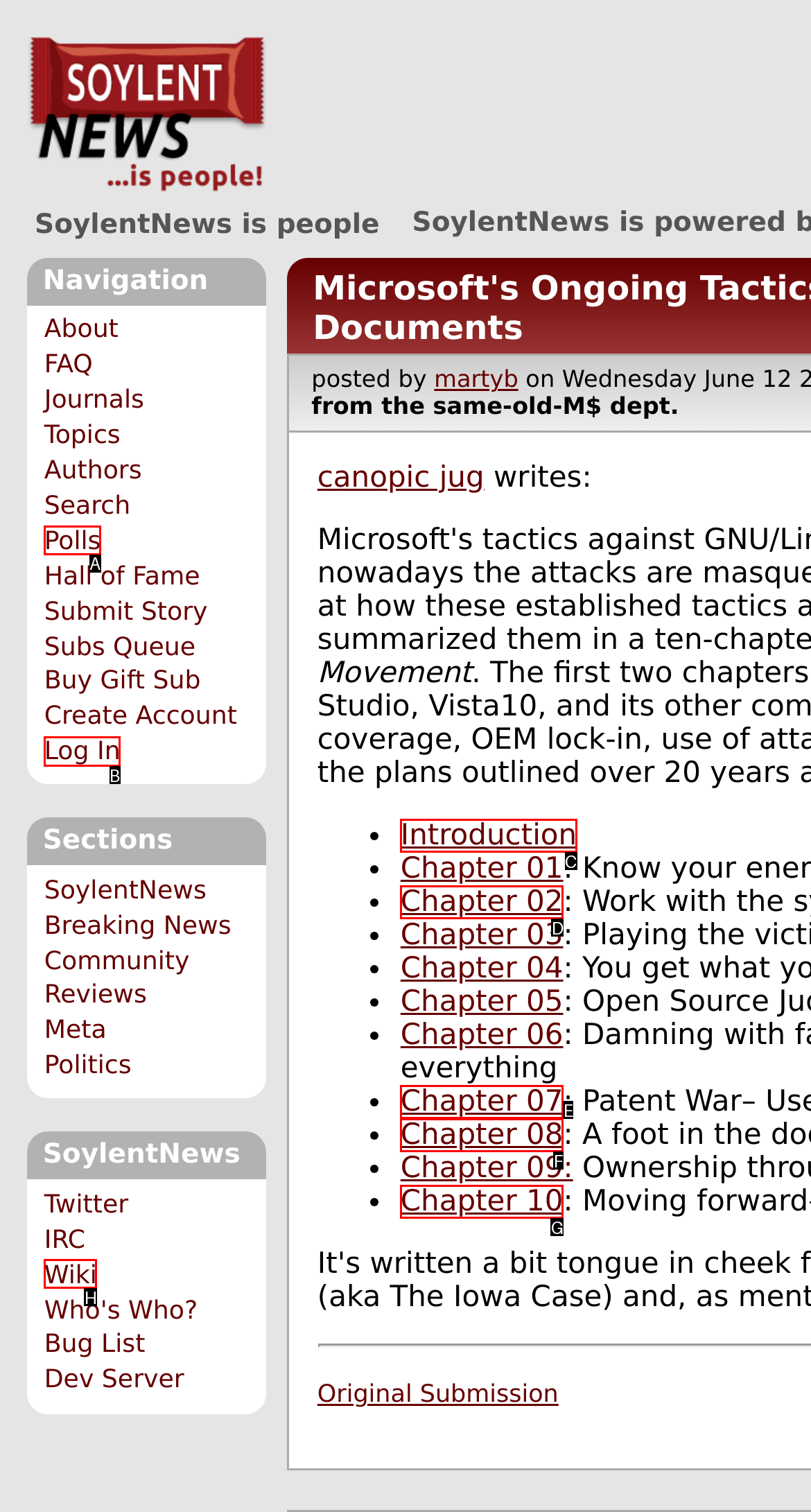Choose the HTML element that needs to be clicked for the given task: log in to the website Respond by giving the letter of the chosen option.

B